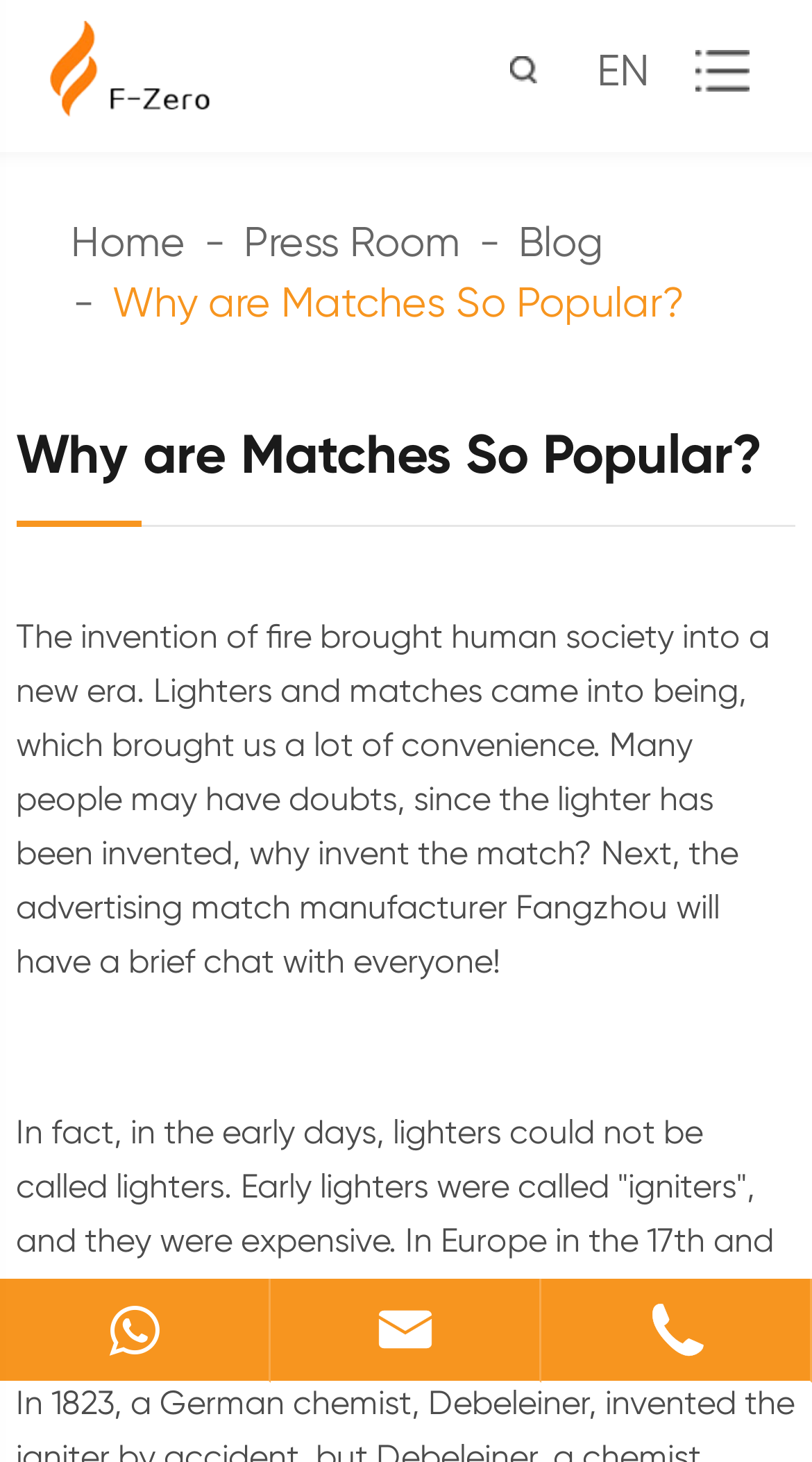Please answer the following question using a single word or phrase: 
What is the topic of the main article?

Why are Matches So Popular?